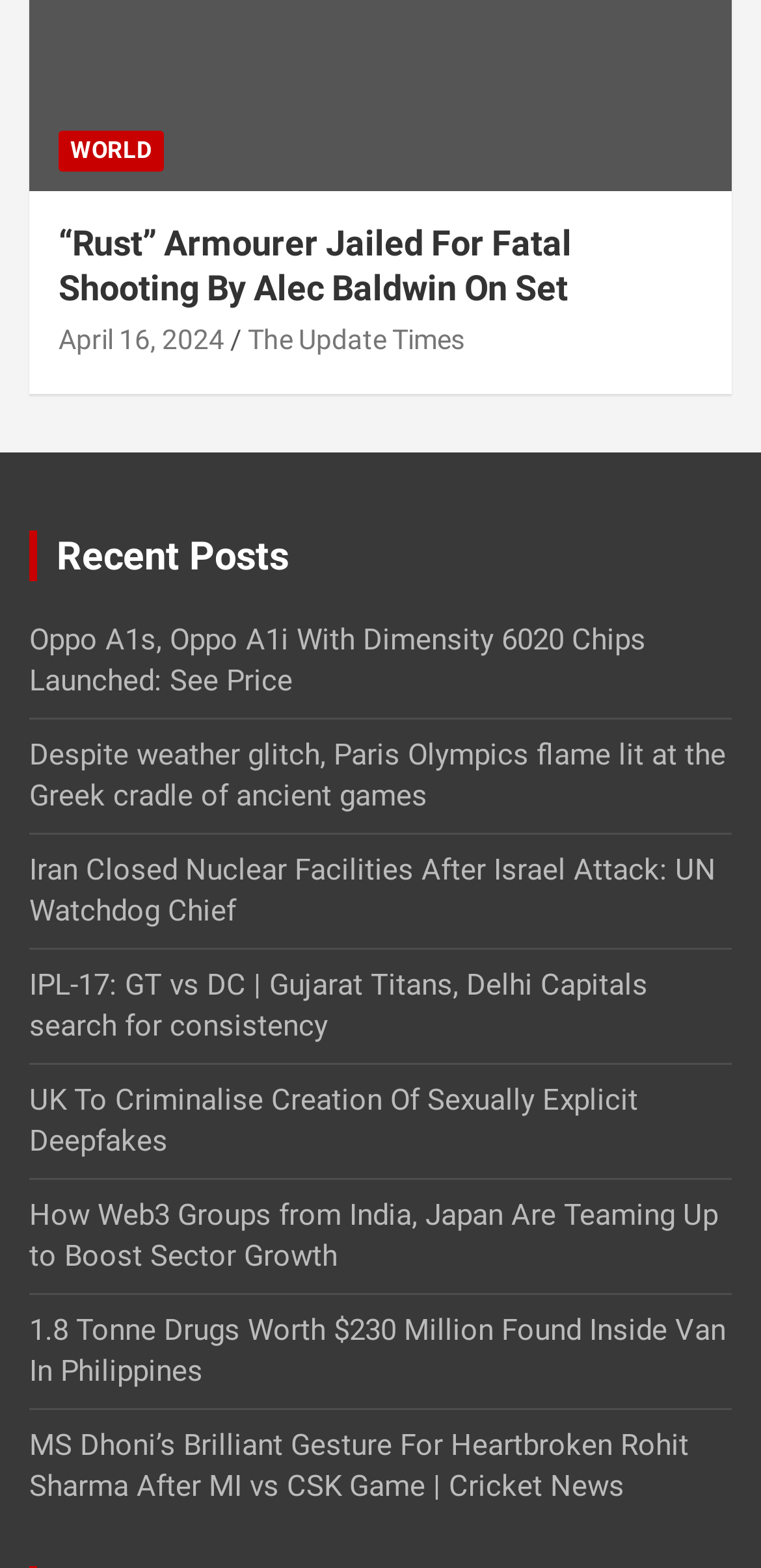Identify the coordinates of the bounding box for the element described below: "WORLD". Return the coordinates as four float numbers between 0 and 1: [left, top, right, bottom].

[0.077, 0.083, 0.215, 0.109]